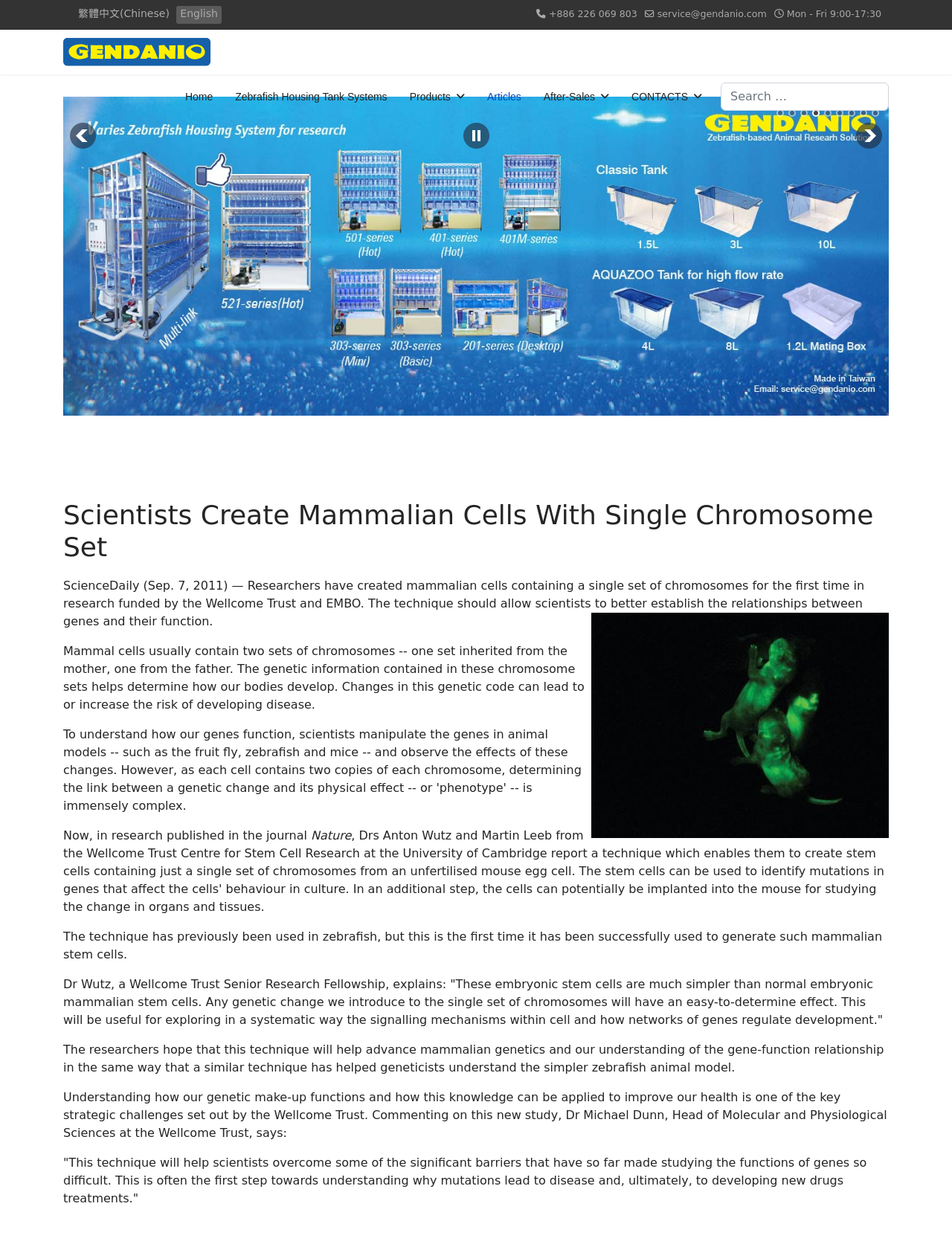What is the language of the webpage?
Answer the question with a detailed and thorough explanation.

I determined the language of the webpage by looking at the language options provided at the top of the webpage, which include '繁體中文(Chinese)' and 'English'. The 'English' option is currently selected, indicating that the language of the webpage is English.